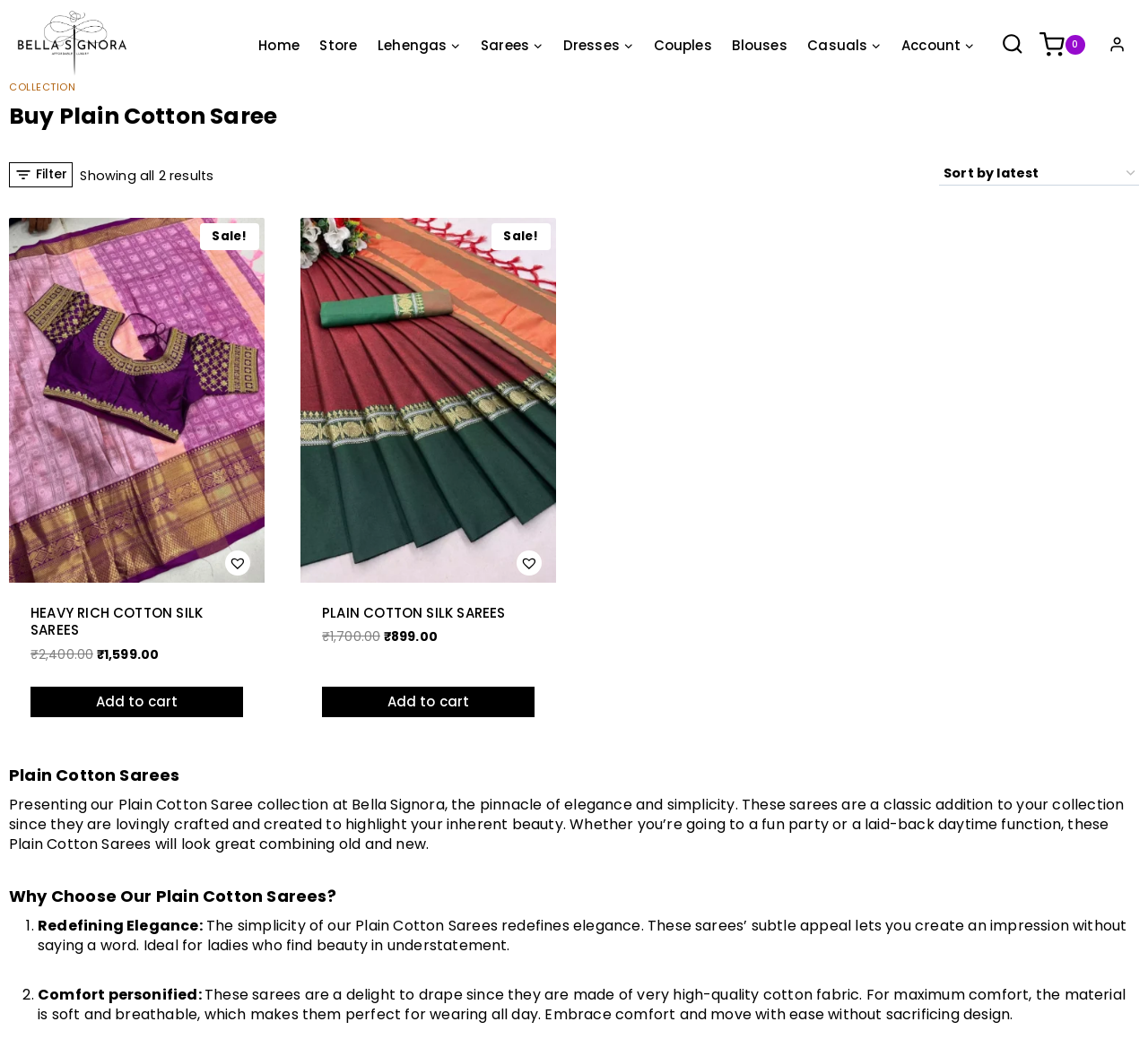Please identify the bounding box coordinates of the clickable area that will allow you to execute the instruction: "Click on the Facebook link".

None